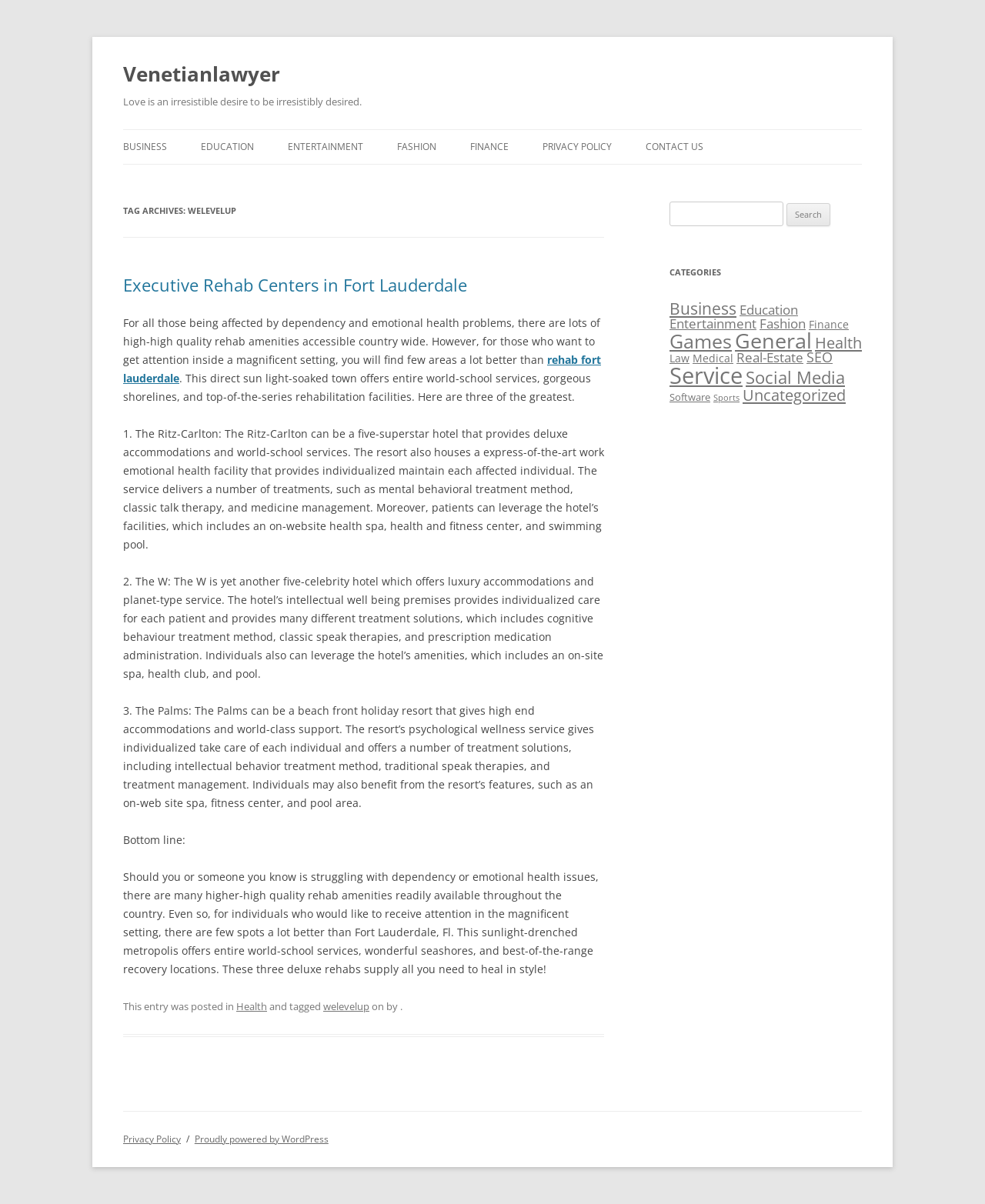Kindly determine the bounding box coordinates of the area that needs to be clicked to fulfill this instruction: "View the 'Health' category".

[0.827, 0.275, 0.875, 0.293]